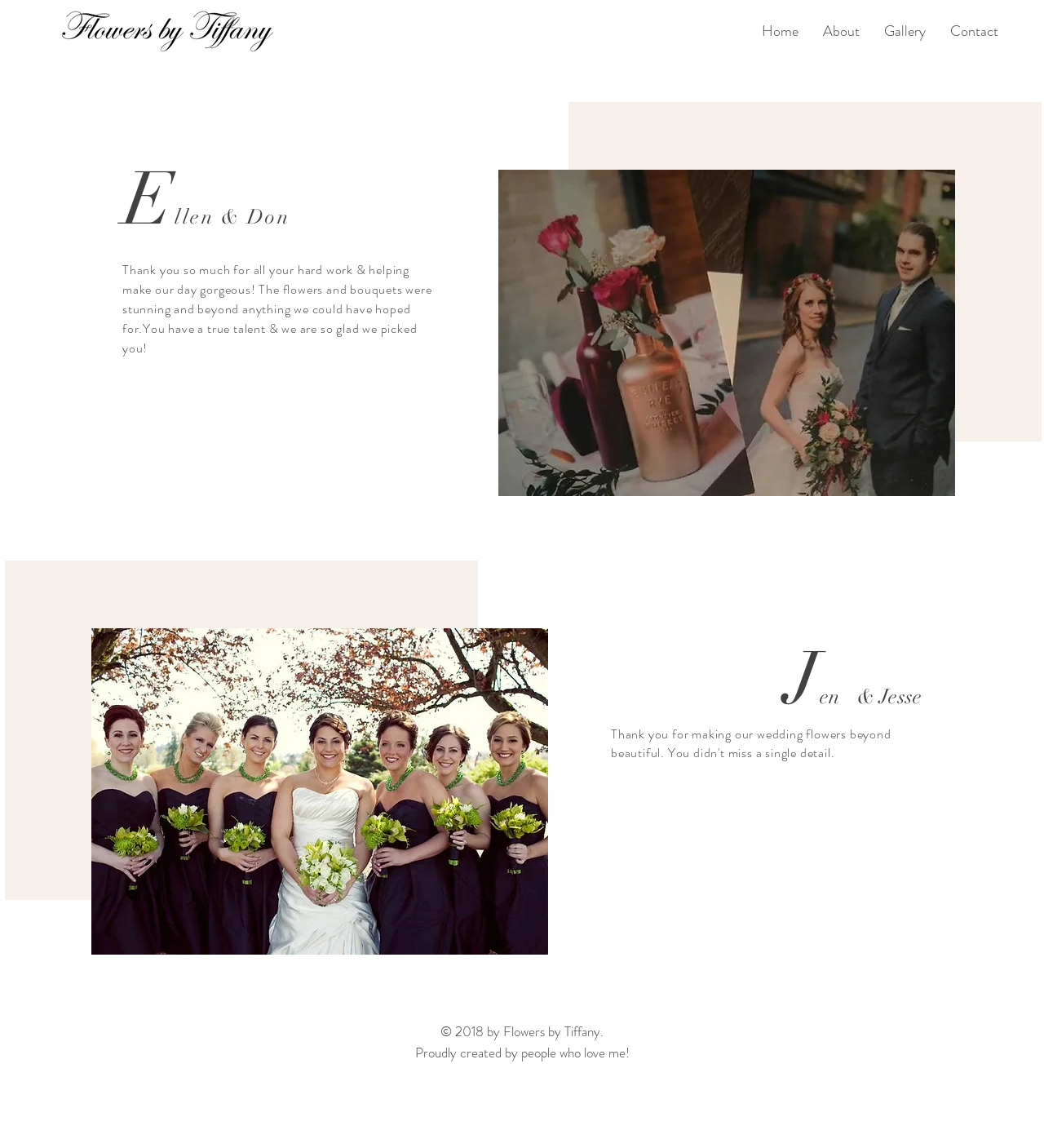What is the name of the company mentioned at the bottom of the webpage?
Please look at the screenshot and answer using one word or phrase.

Flowers by Tiffany